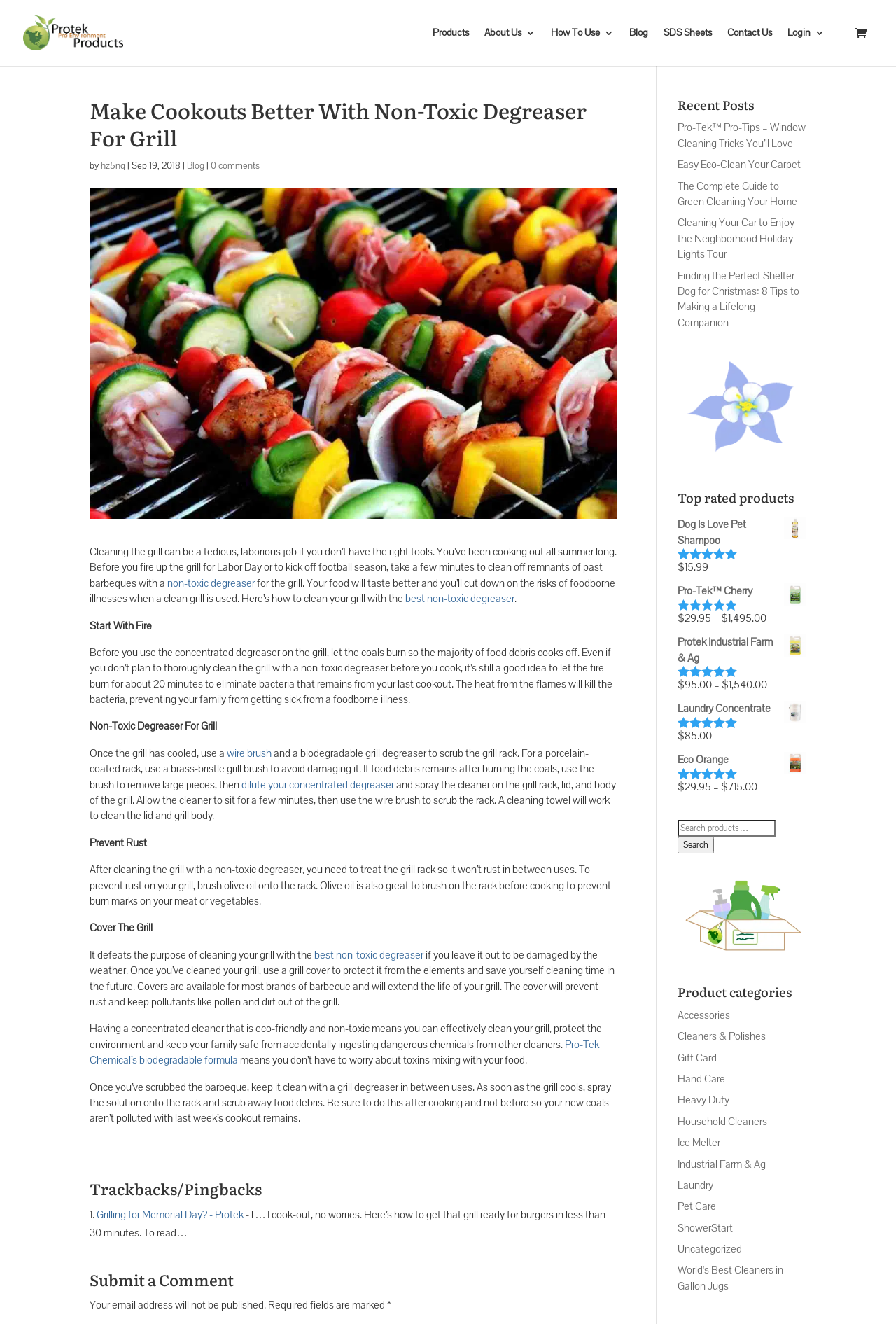What is the name of the company mentioned in the article?
Based on the visual content, answer with a single word or a brief phrase.

Pro-Tek